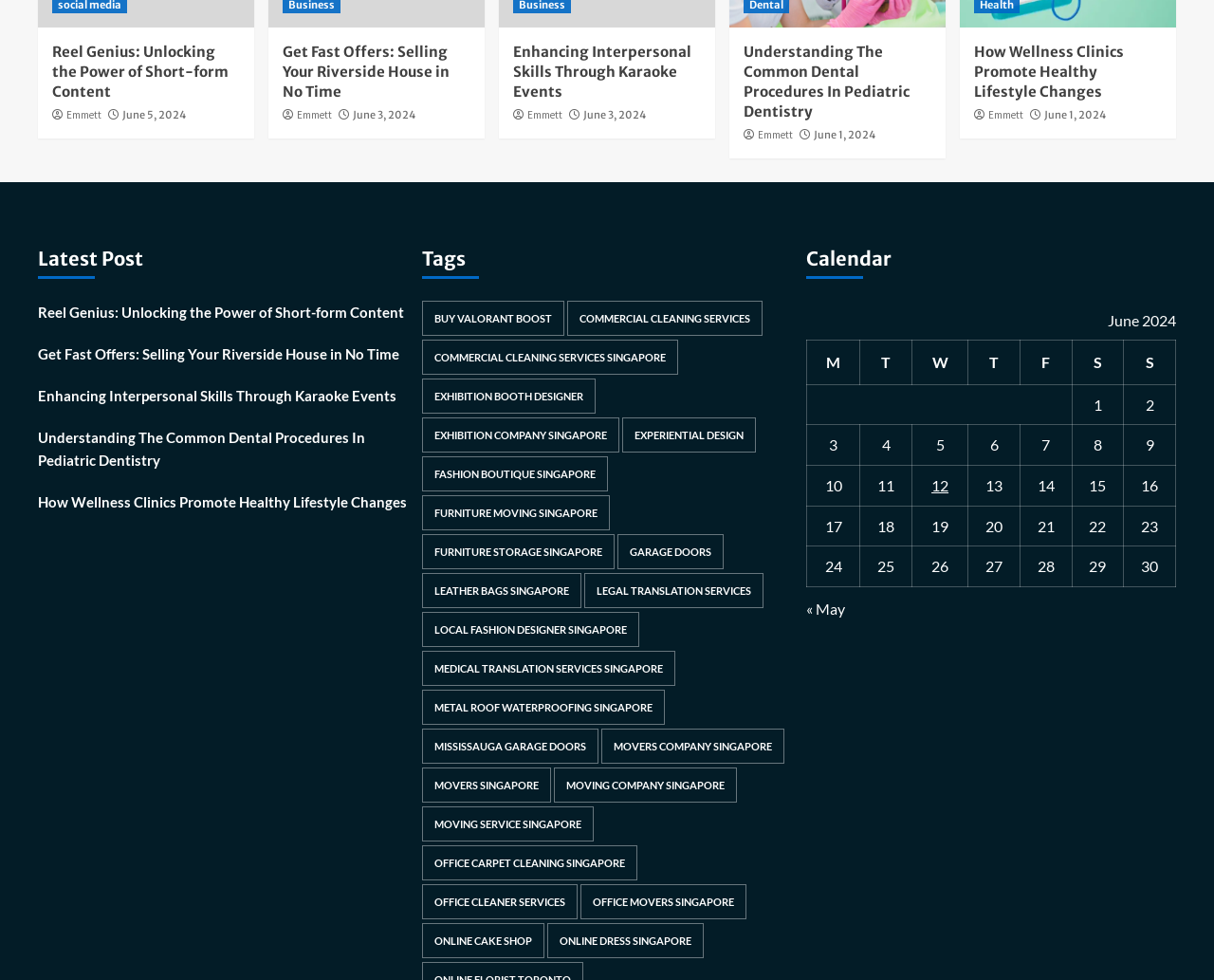What is the category of the tag 'Buy Valorant Boost'?
Please provide a single word or phrase as the answer based on the screenshot.

None